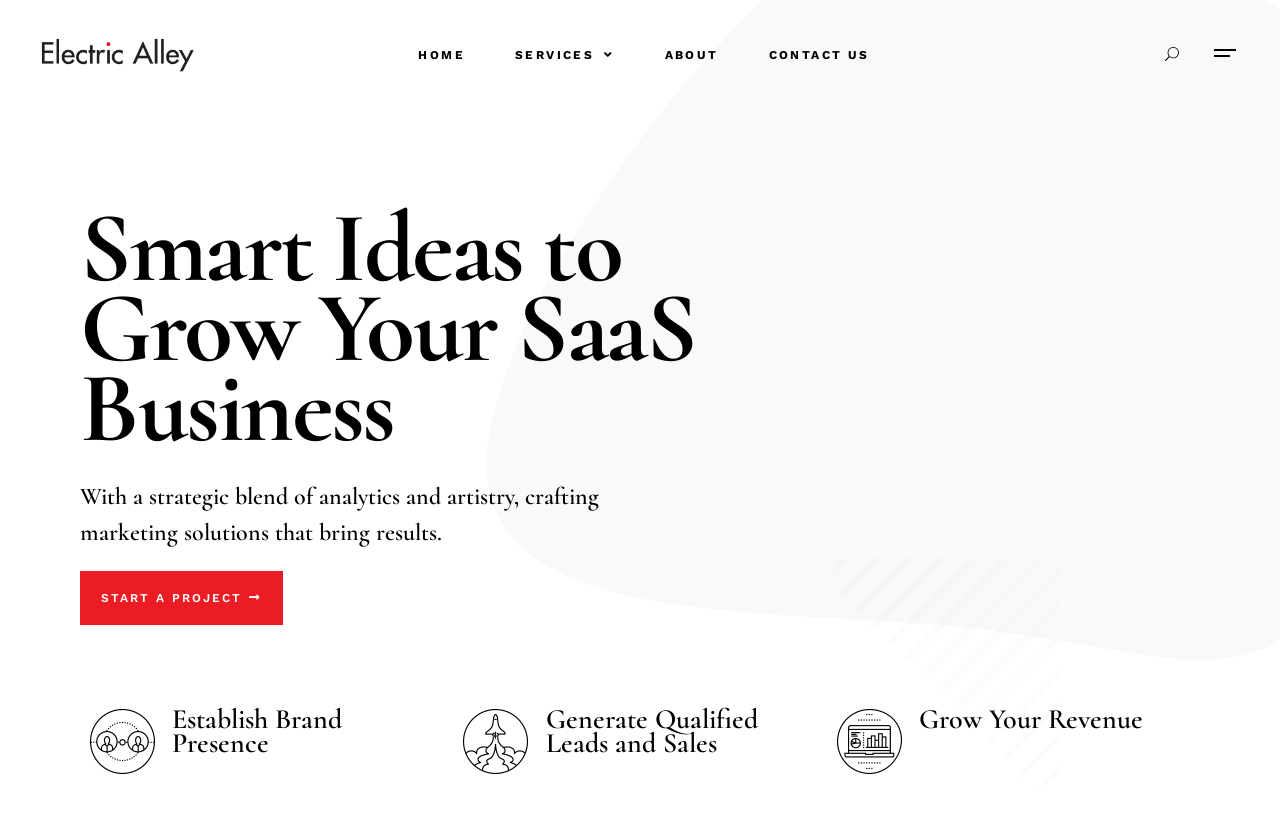Please provide a brief answer to the question using only one word or phrase: 
What is the purpose of the consultancy?

Marketing solutions